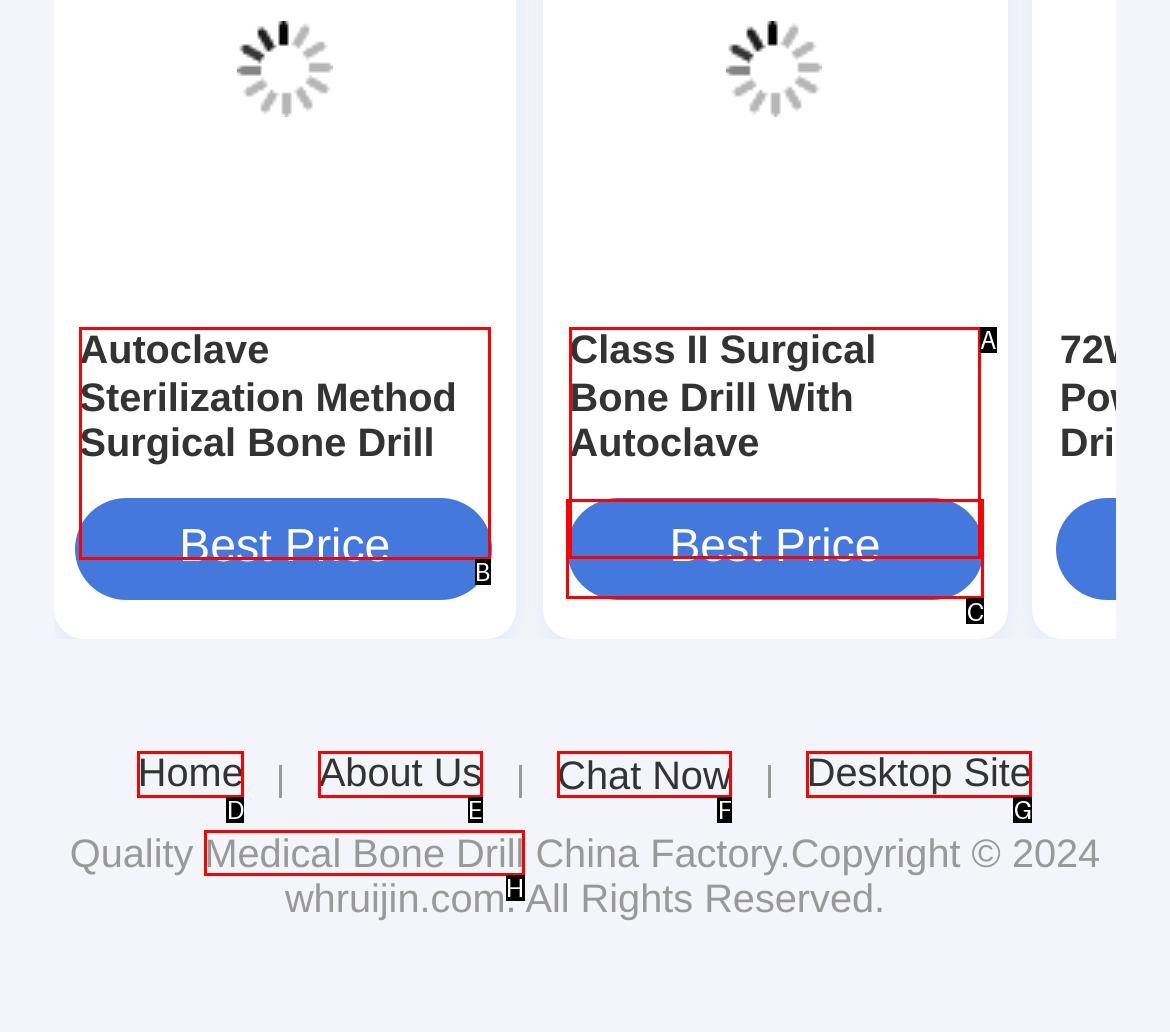Which option should be clicked to execute the task: View Autoclave Sterilization Method Surgical Bone Drill product?
Reply with the letter of the chosen option.

B